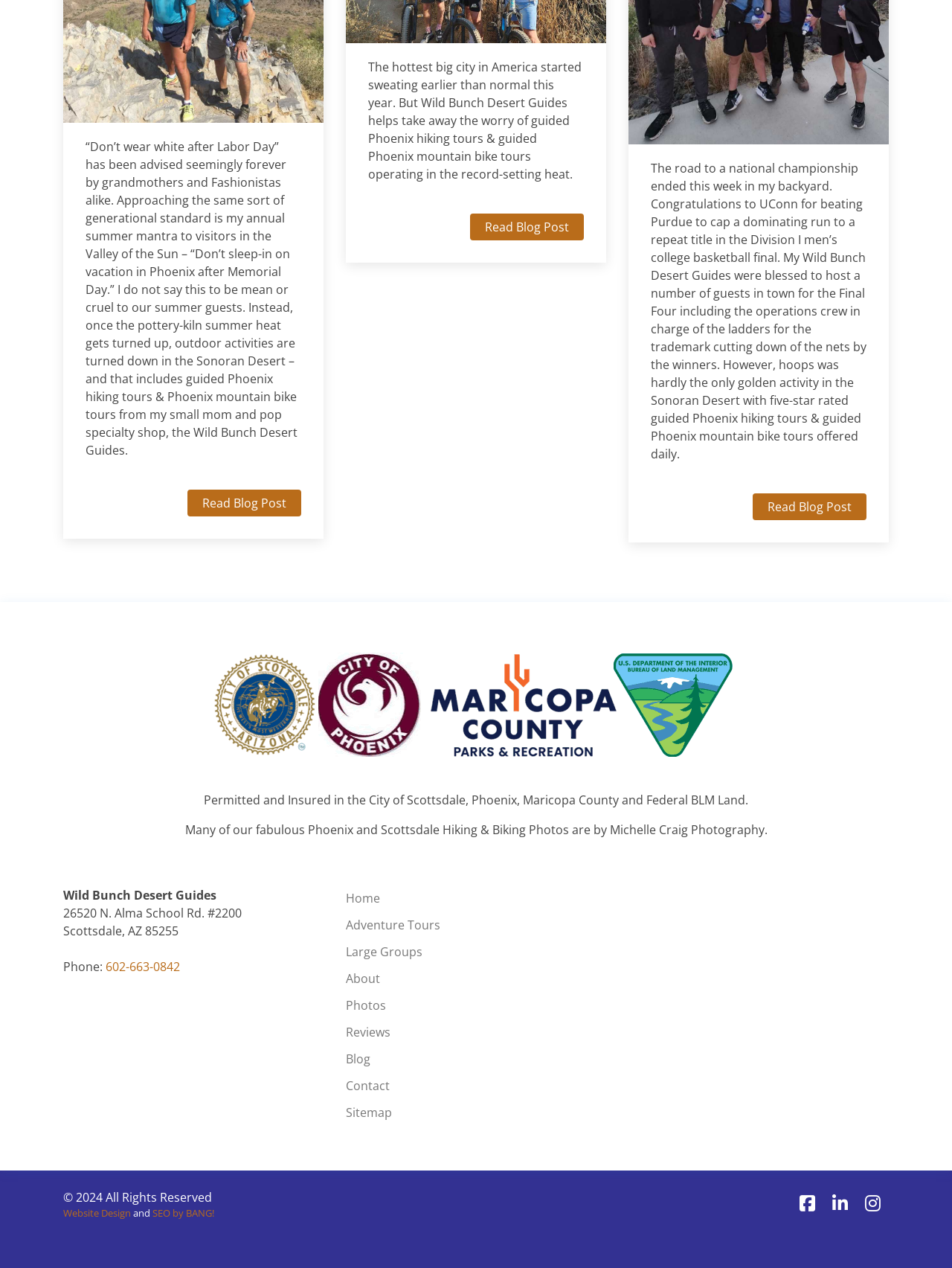Locate the coordinates of the bounding box for the clickable region that fulfills this instruction: "Read the blog post about the hottest big city in America".

[0.494, 0.169, 0.613, 0.19]